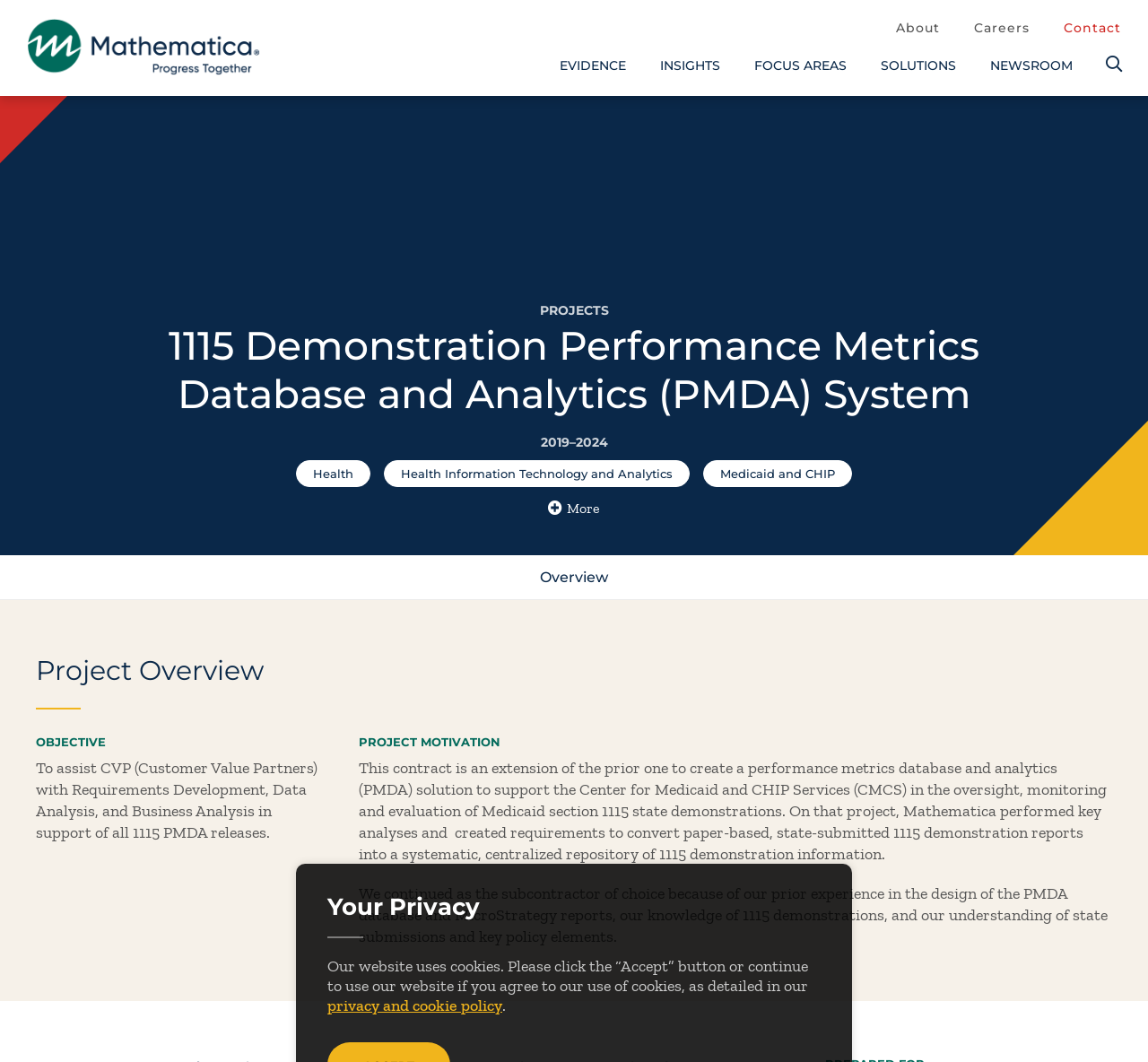What is the time period of the project?
Give a comprehensive and detailed explanation for the question.

I found the time period of the project by looking at the static text element with the text '2019–2024' which is located under the 'PROJECTS' heading.